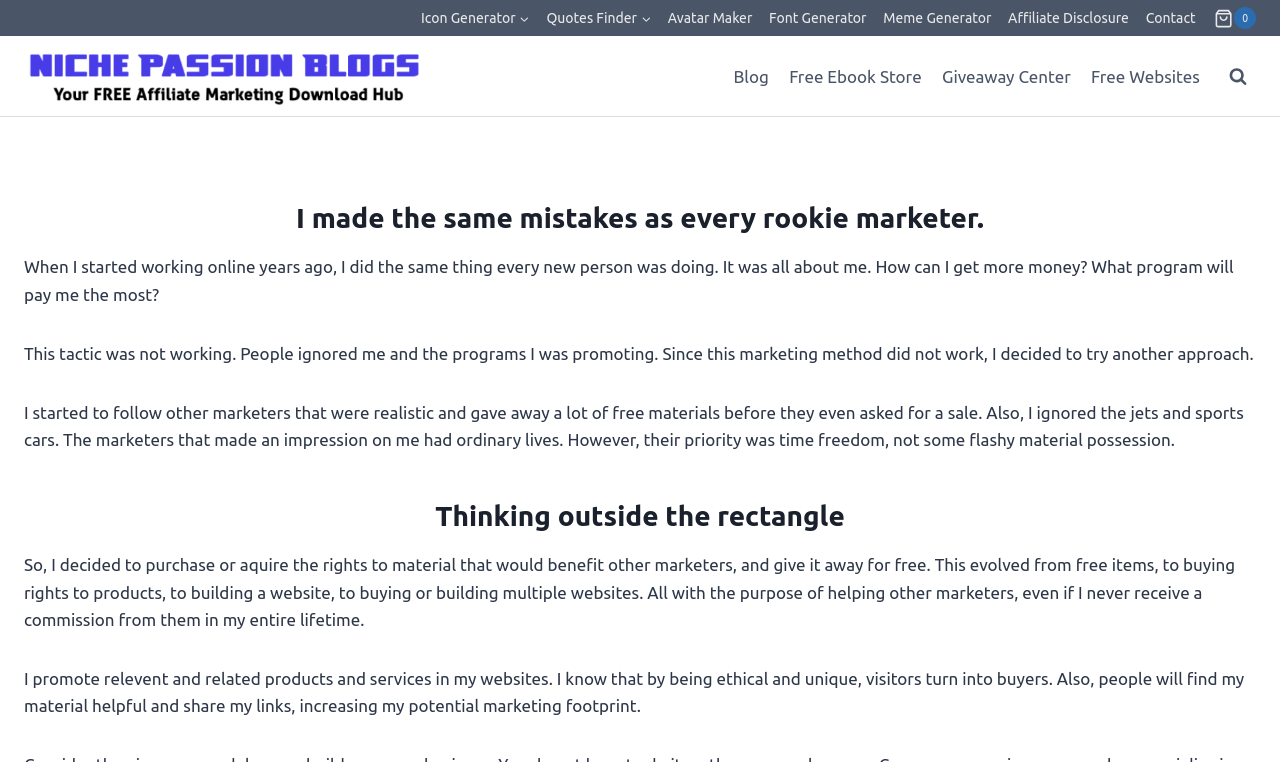Respond to the question below with a single word or phrase:
What is the author's initial marketing approach?

About me